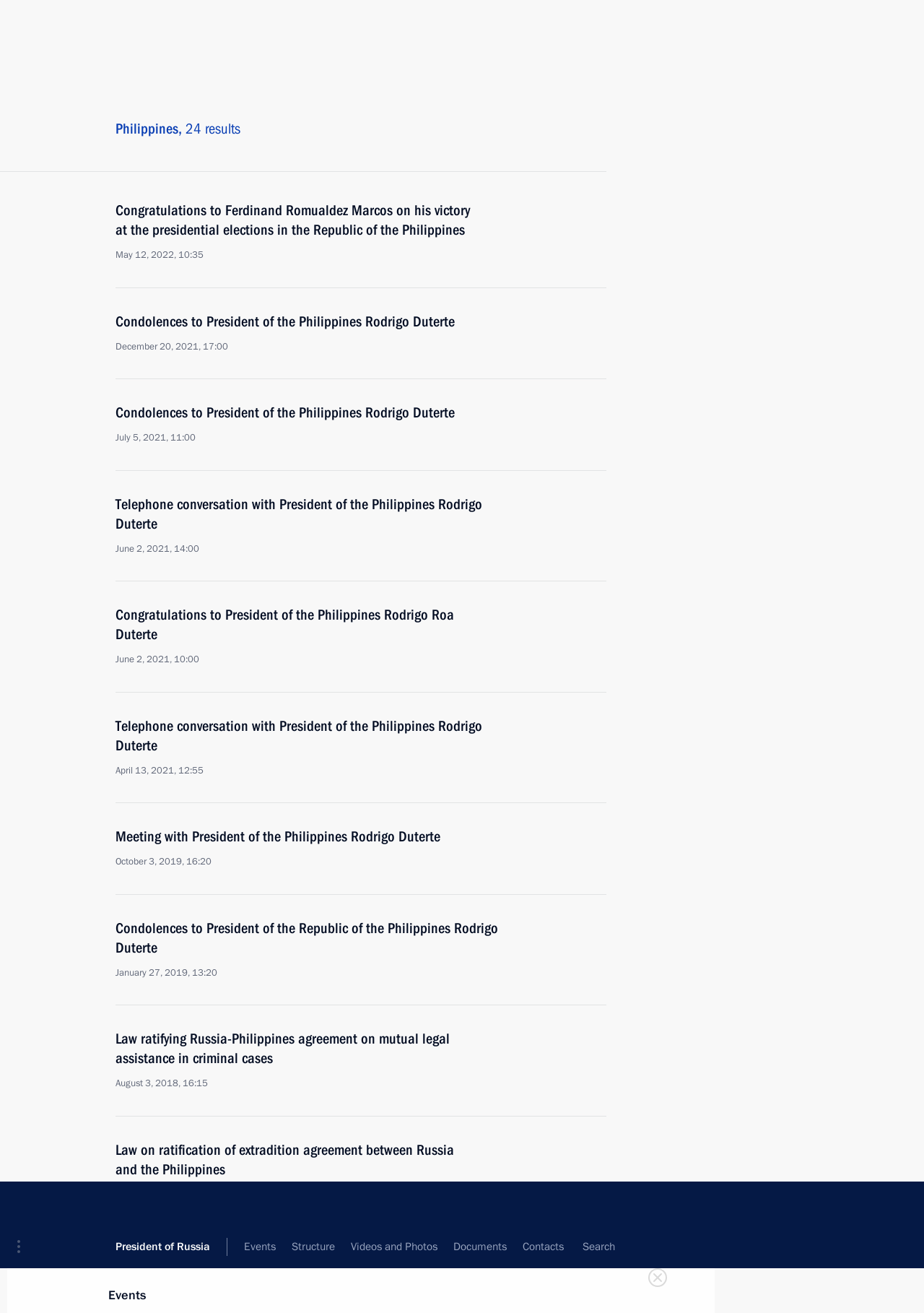What is the location of the APEC Economic Leaders’ Meeting?
Based on the image, give a one-word or short phrase answer.

Danang, Vietnam